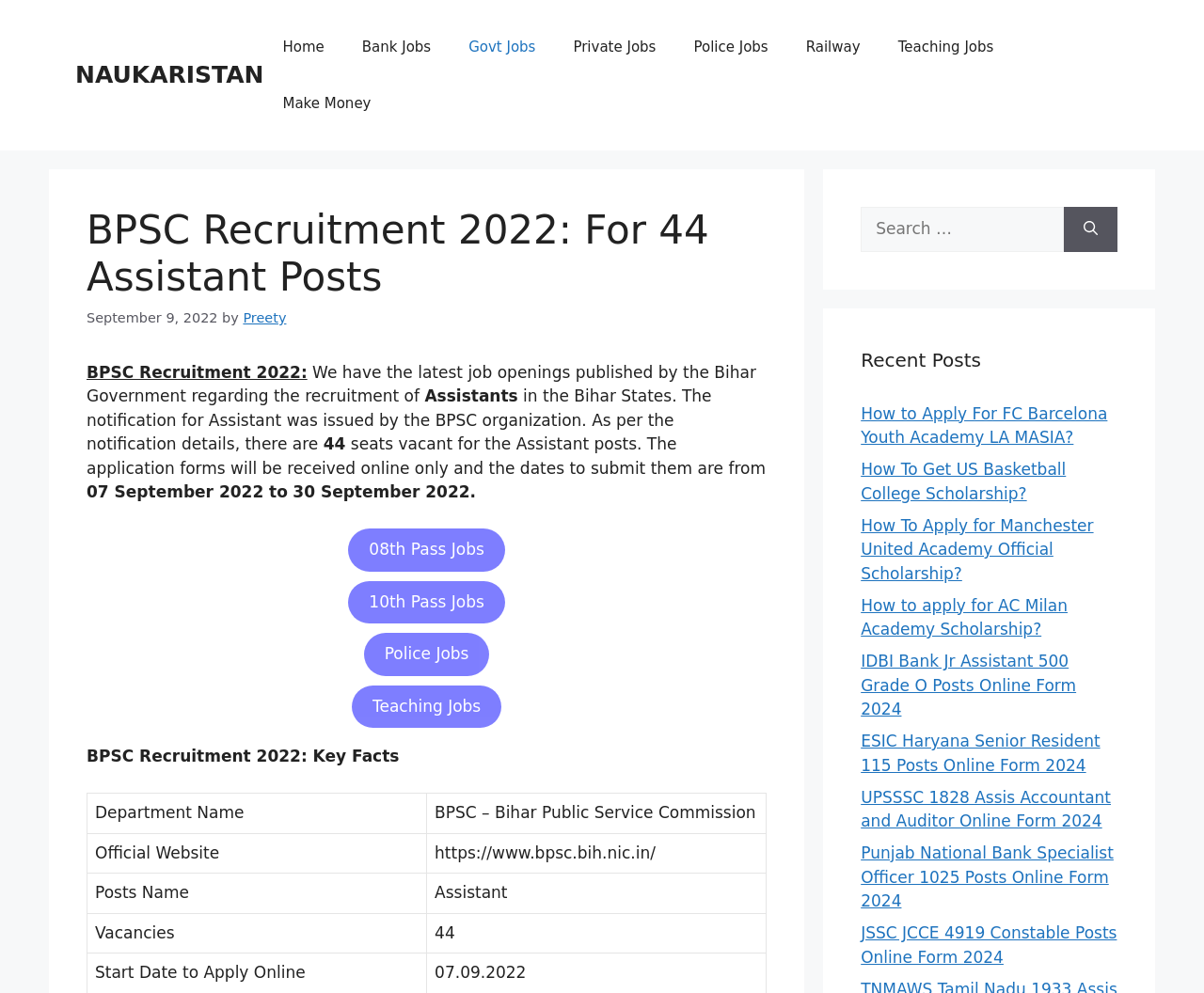Identify the bounding box coordinates of the clickable region to carry out the given instruction: "Learn about developing skills".

None